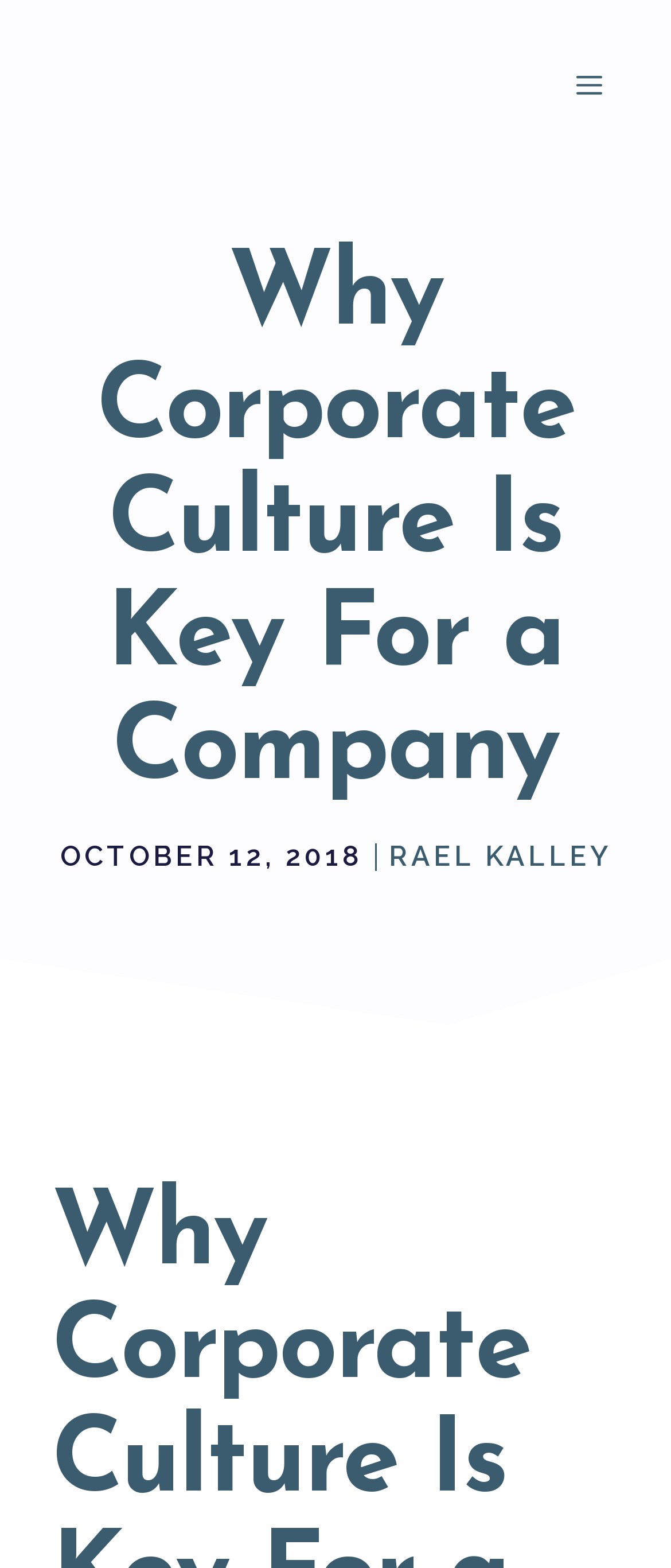Answer the following query concisely with a single word or phrase:
Is the menu currently visible?

No